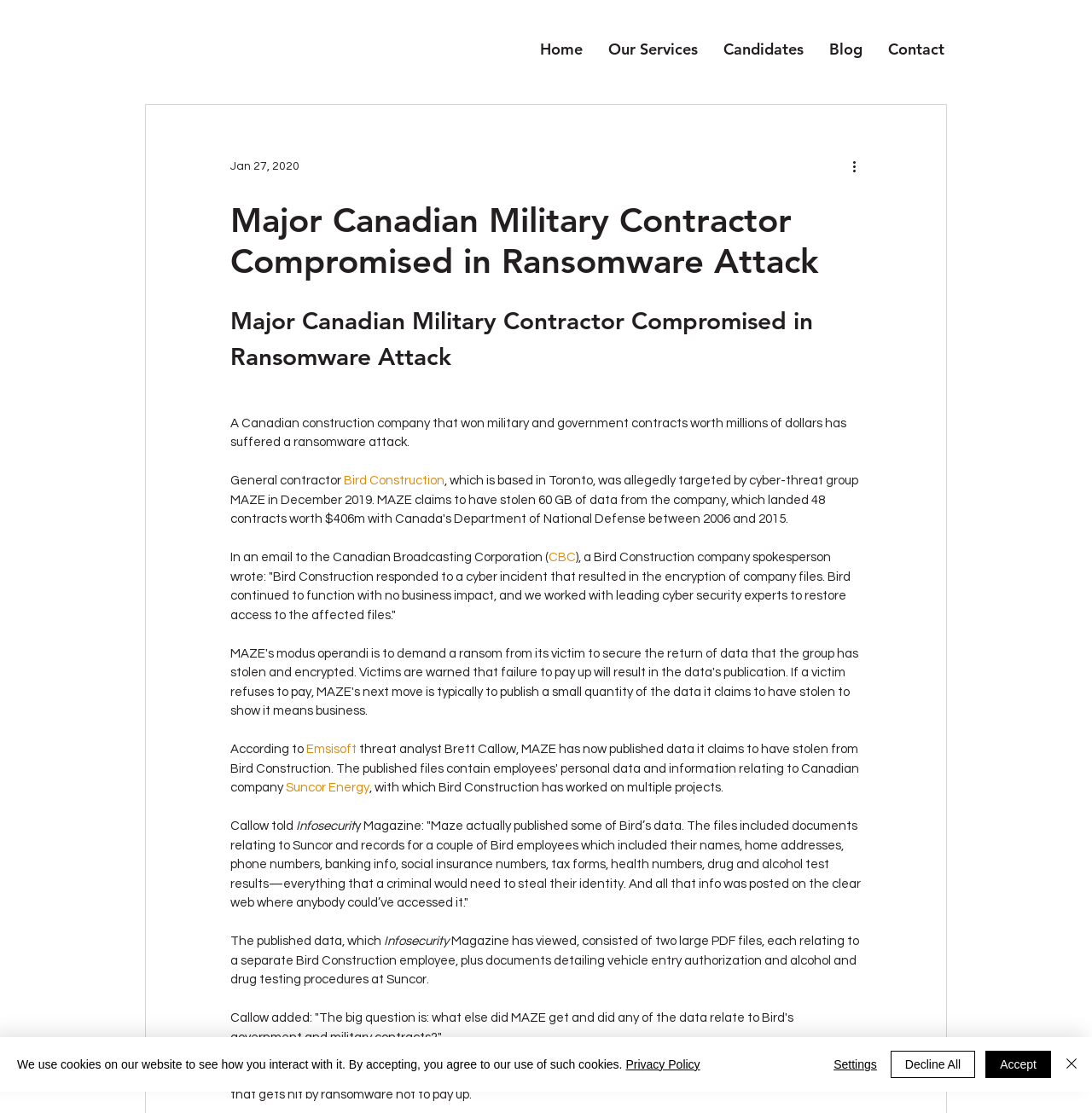Please identify the bounding box coordinates of the region to click in order to complete the task: "Click the CBC link". The coordinates must be four float numbers between 0 and 1, specified as [left, top, right, bottom].

[0.502, 0.495, 0.527, 0.507]